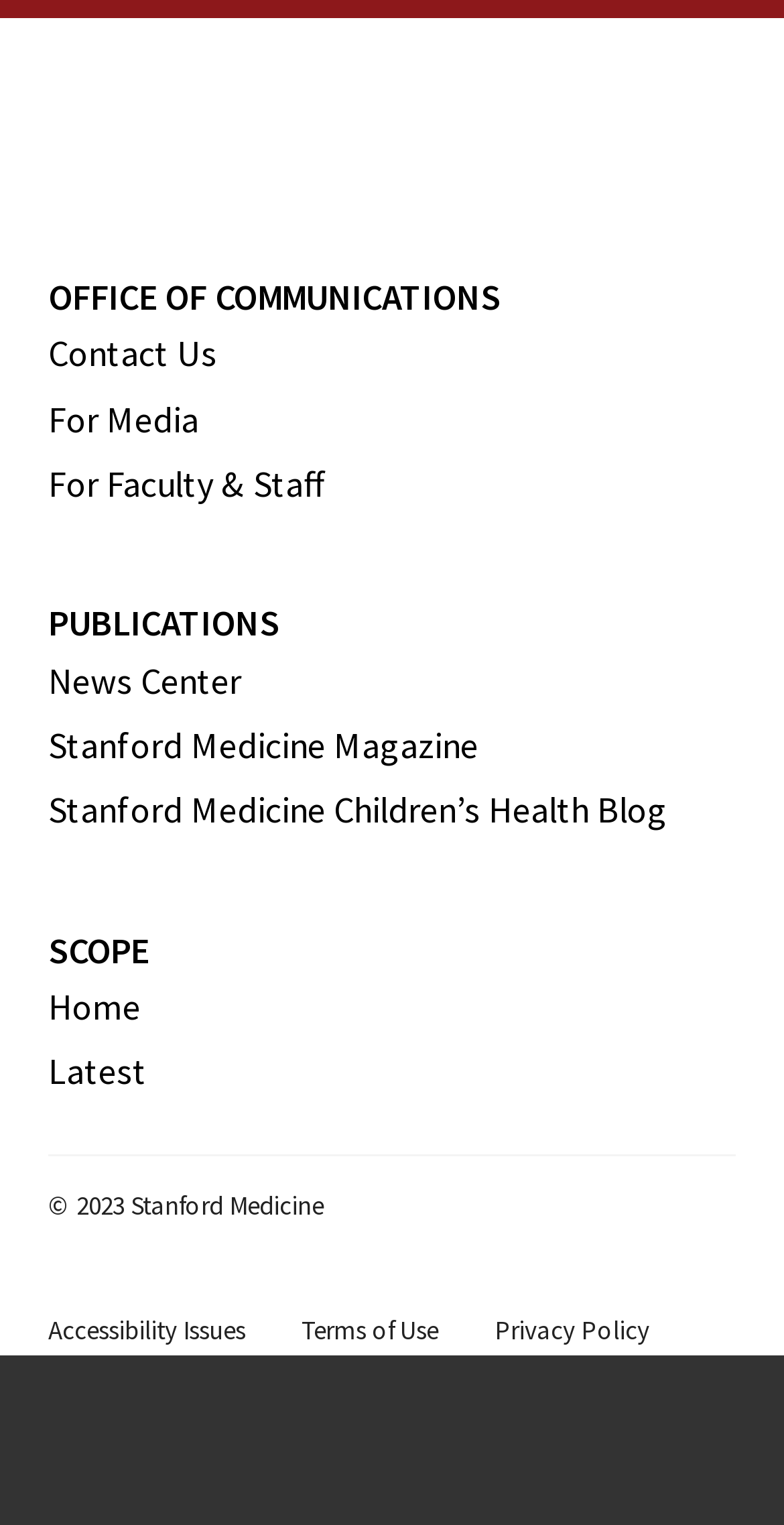Please mark the clickable region by giving the bounding box coordinates needed to complete this instruction: "Contact Us".

[0.062, 0.217, 0.277, 0.247]